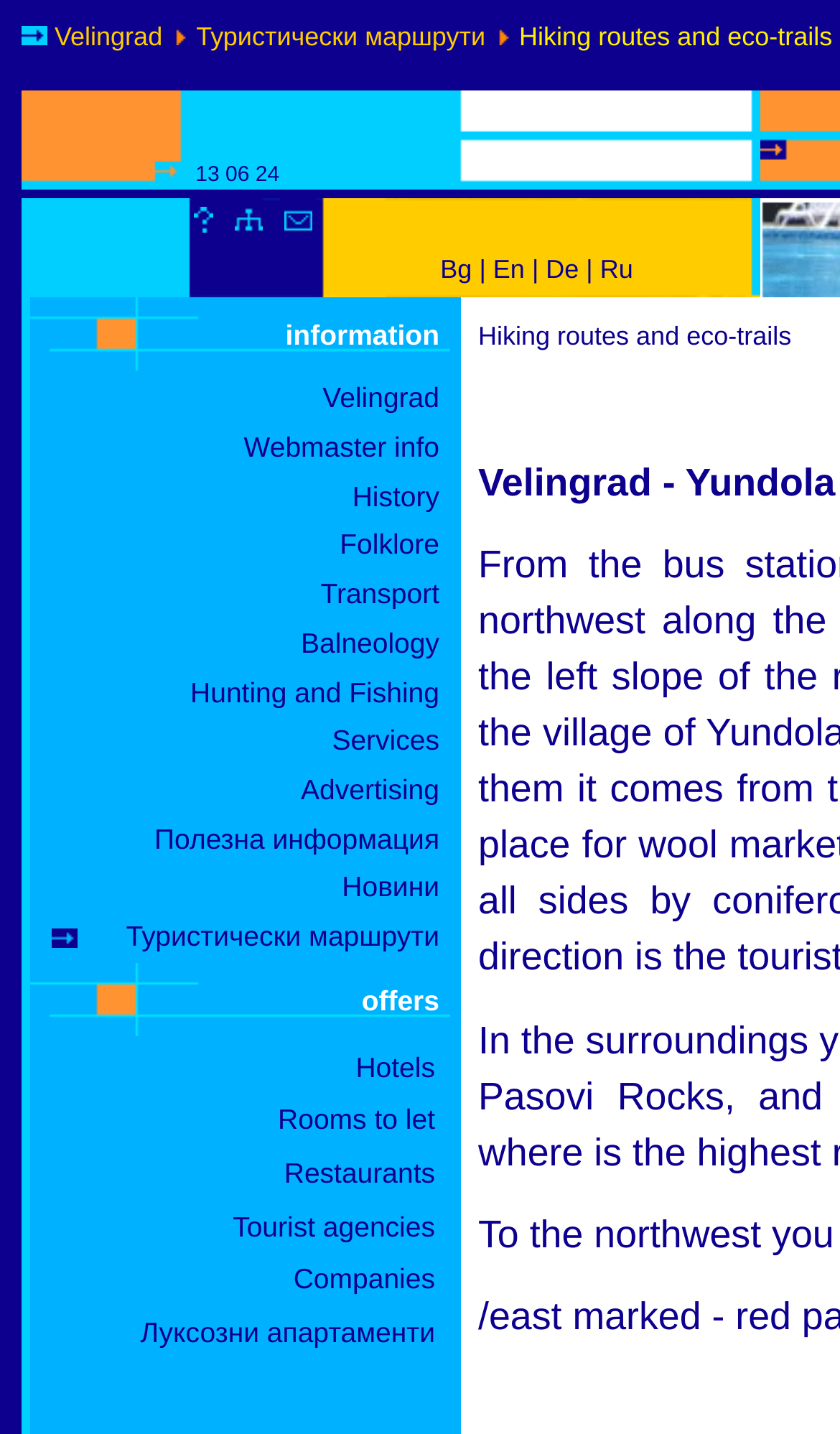Determine the bounding box coordinates of the clickable element necessary to fulfill the instruction: "Switch to English". Provide the coordinates as four float numbers within the 0 to 1 range, i.e., [left, top, right, bottom].

[0.587, 0.177, 0.625, 0.198]